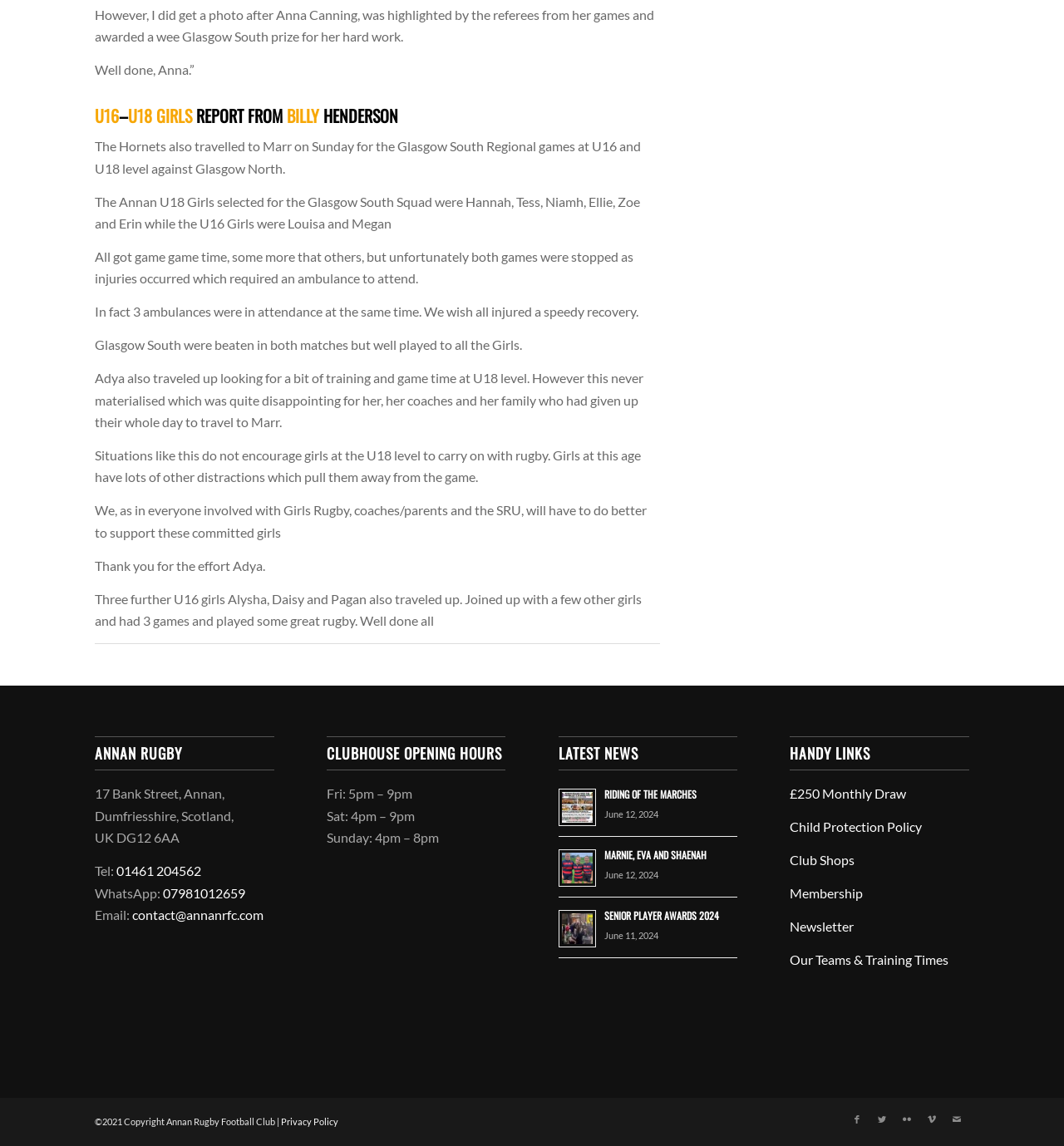What is the phone number of the rugby club?
Could you please answer the question thoroughly and with as much detail as possible?

The phone number of the rugby club can be found in the contact information section, where it is listed as 'Tel: 01461 204562'.